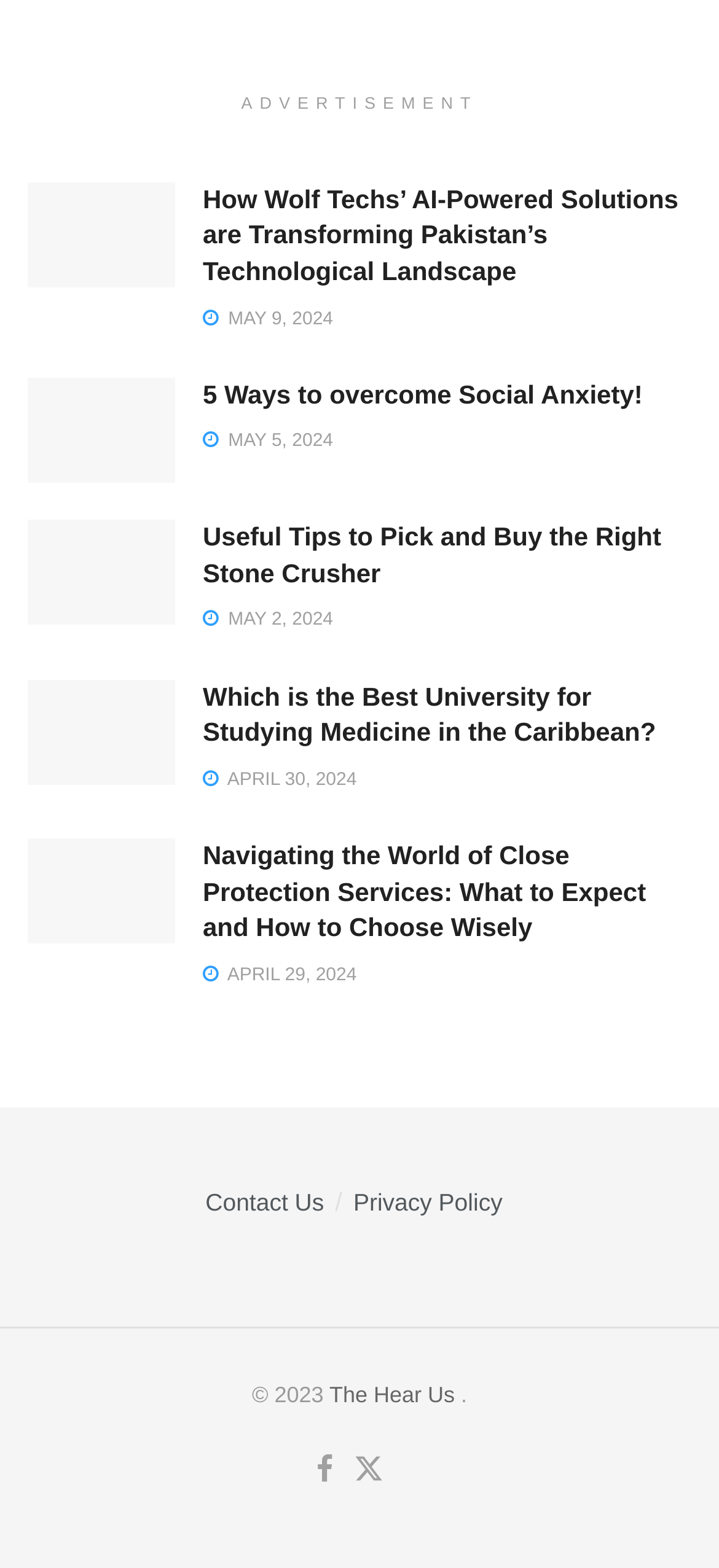What is the name of the website?
Observe the image and answer the question with a one-word or short phrase response.

The Hear Us